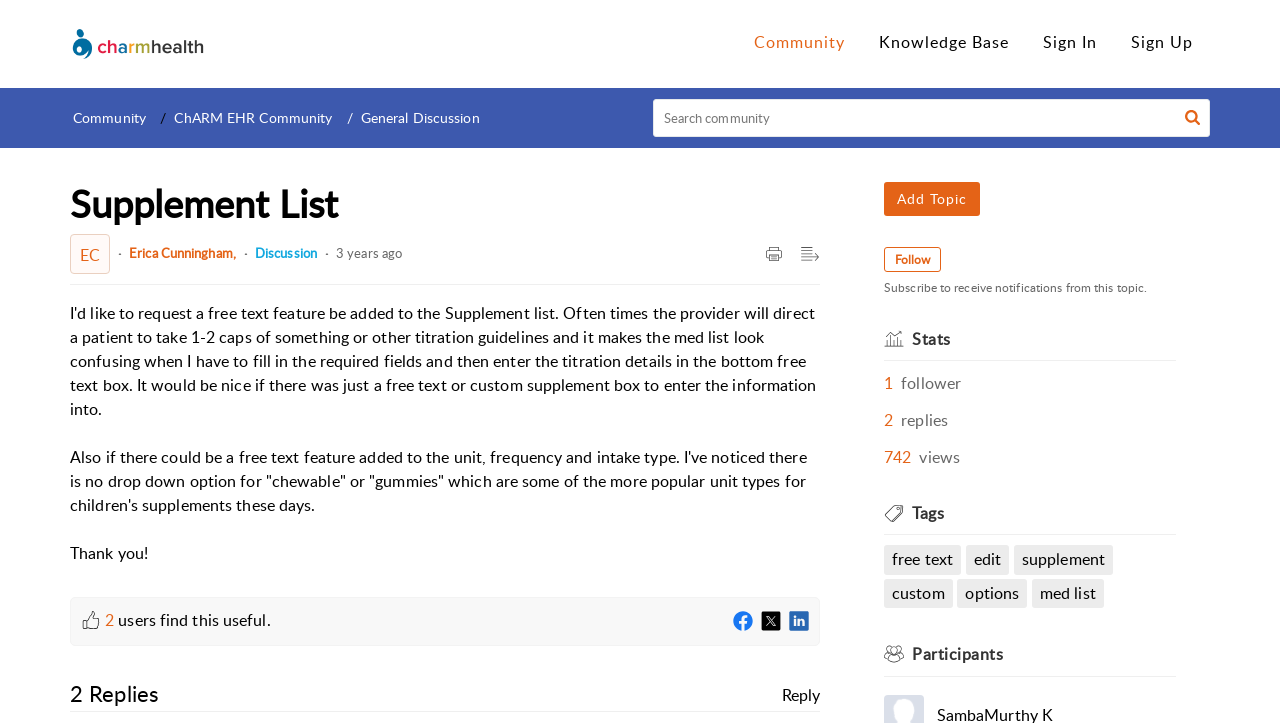Please specify the bounding box coordinates of the region to click in order to perform the following instruction: "Reply to the discussion".

[0.611, 0.944, 0.641, 0.98]